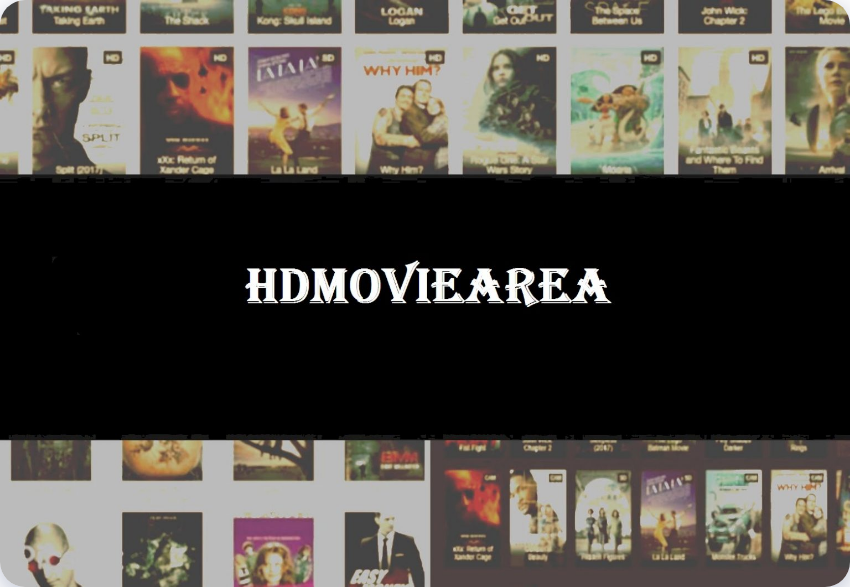Paint a vivid picture with your description of the image.

The image showcases the logo of HDmoviearea, prominently displayed against a dark background, serving as a central focal point. Surrounding the logo are various movie thumbnails, hinting at a rich collection of films available on the site, including notable titles and genres. The layout suggests a user-friendly interface designed for film enthusiasts seeking high-quality Hindi, Tamil, Telugu, and other films, often accessible for free. The presence of the logo and movie covers implies a vast library catered to diverse cinematic tastes, emphasizing the site's role as a prominent destination for movie downloads.